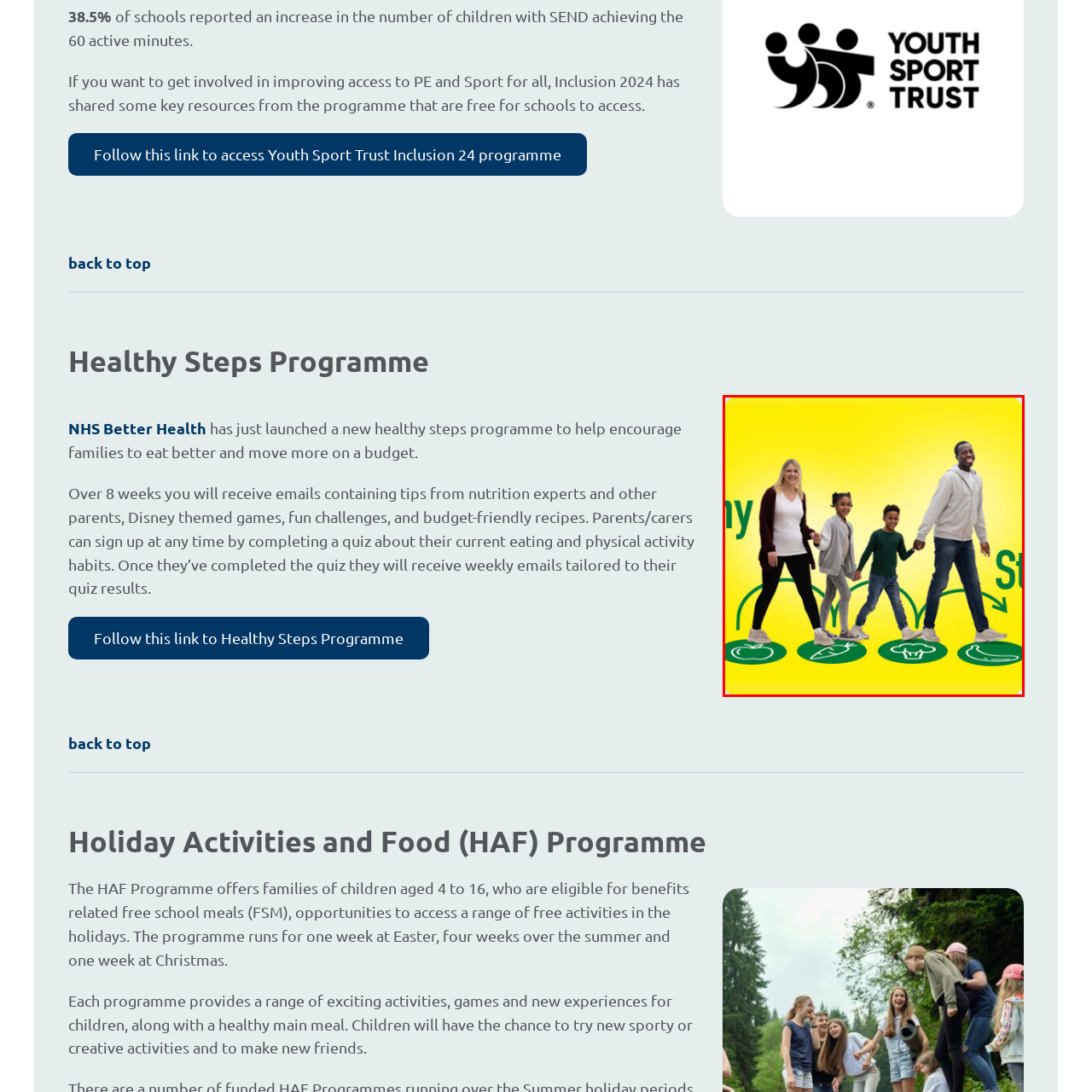Pay attention to the section outlined in red, What type of food is illustrated below the family? 
Reply with a single word or phrase.

Fruits and vegetables